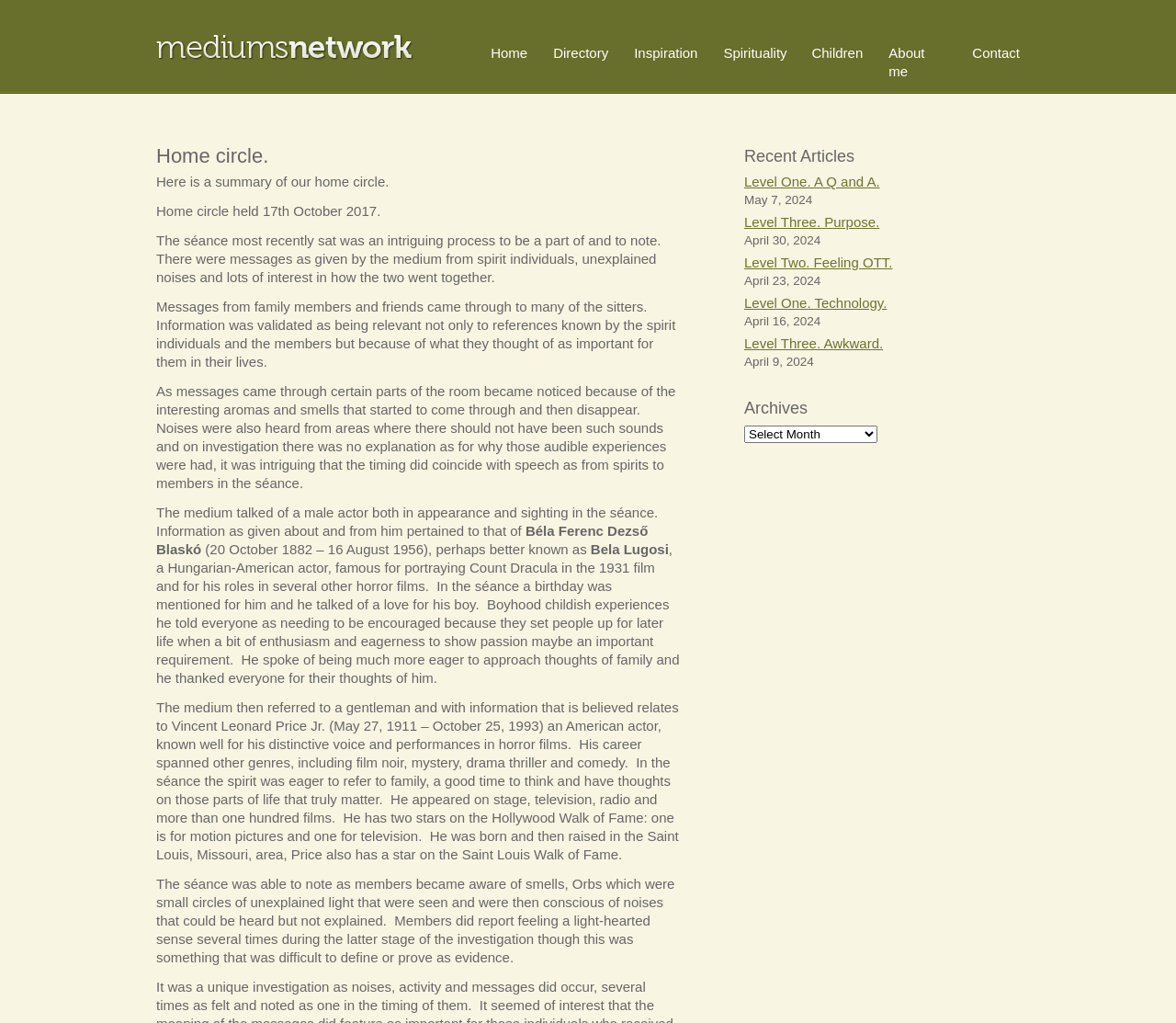Locate the bounding box coordinates of the clickable region to complete the following instruction: "Click on the 'Level One. A Q and A.' link."

[0.633, 0.17, 0.748, 0.185]